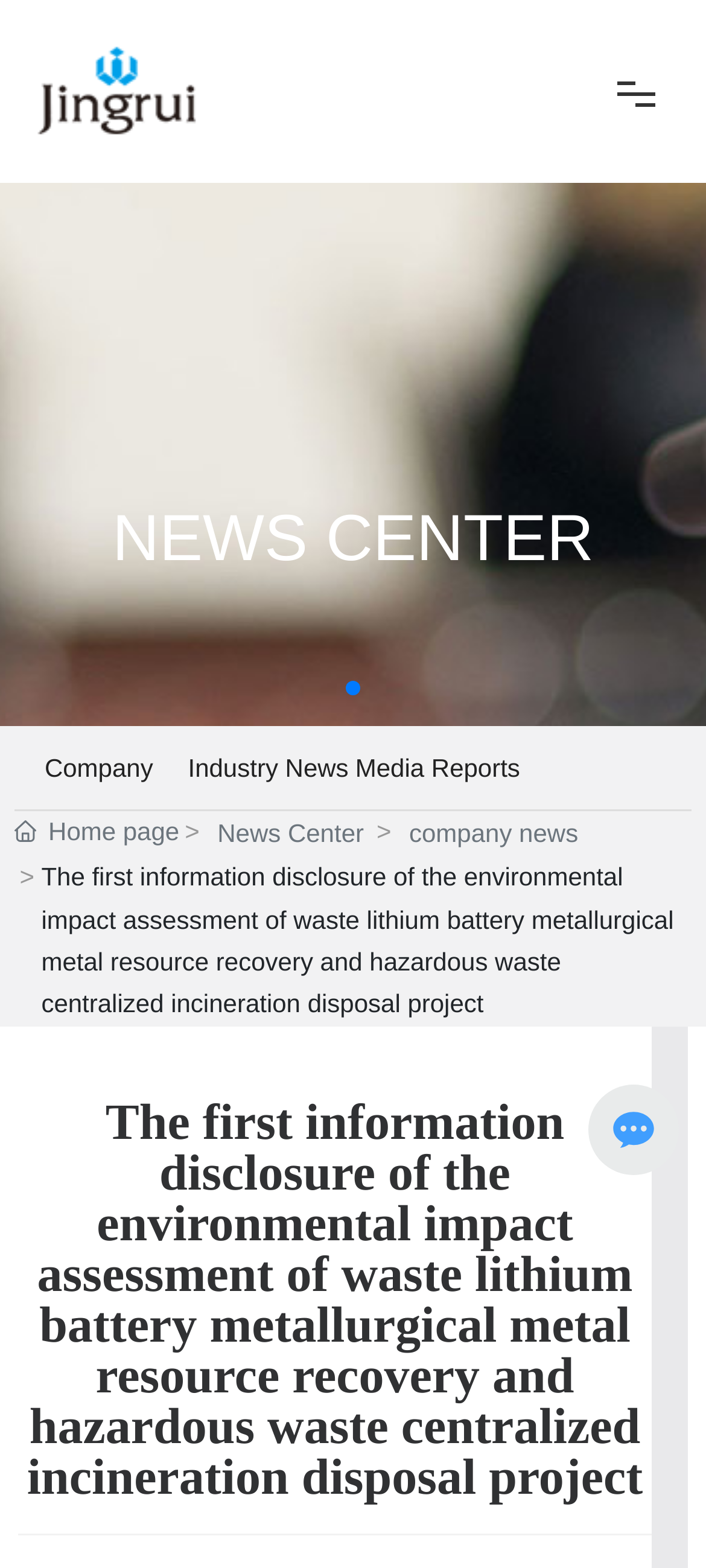Use a single word or phrase to respond to the question:
What is the topic of the environmental impact assessment?

waste lithium battery metallurgical metal resource recovery and hazardous waste centralized incineration disposal project